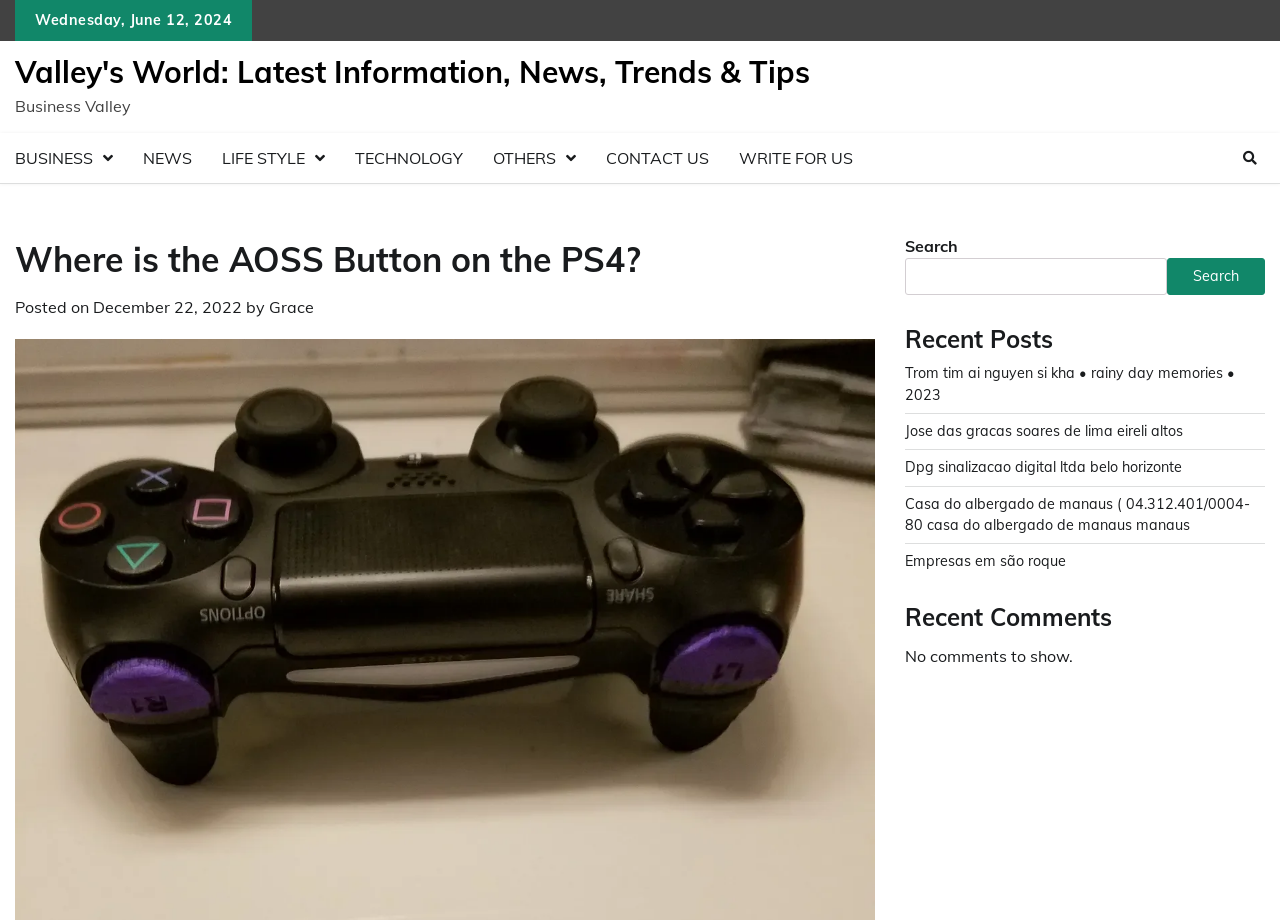Identify the bounding box coordinates for the element that needs to be clicked to fulfill this instruction: "Read the article about AOSS Button on the PS4". Provide the coordinates in the format of four float numbers between 0 and 1: [left, top, right, bottom].

[0.012, 0.255, 0.684, 0.31]